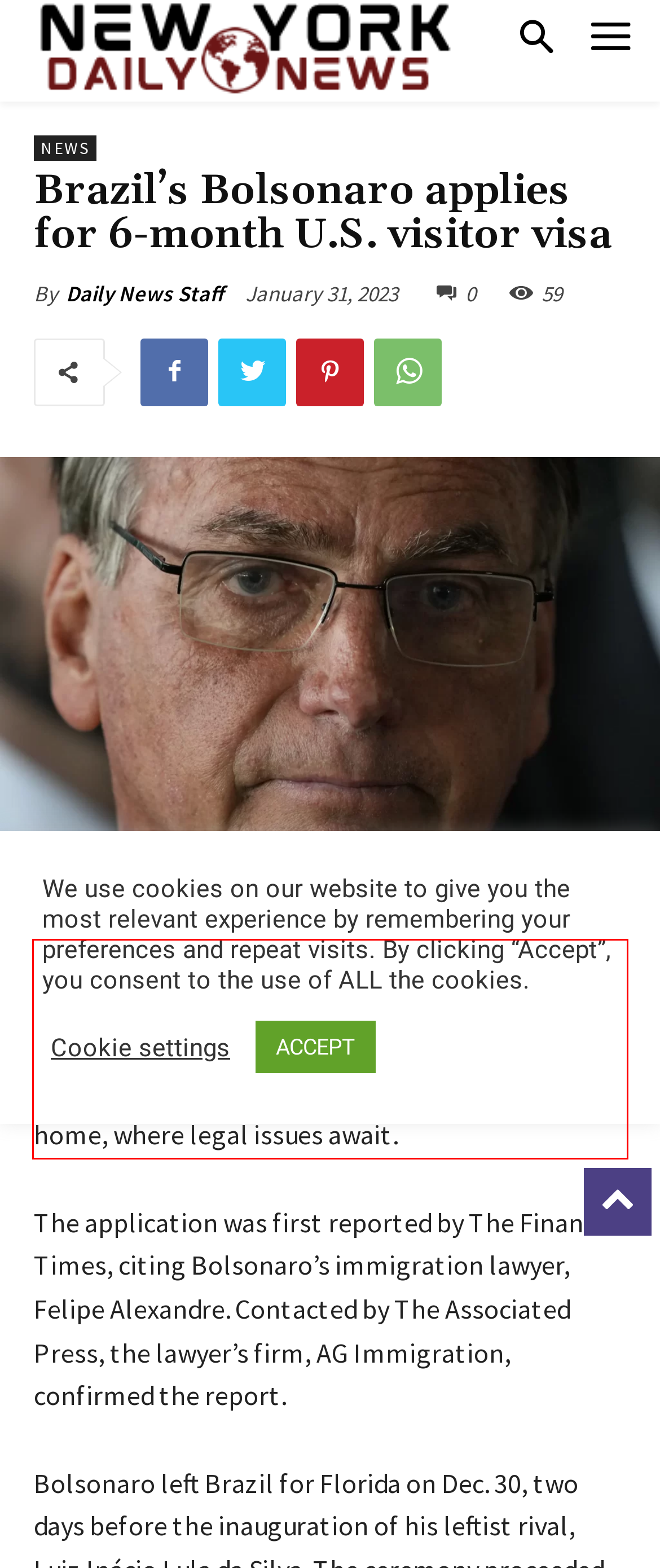You have a screenshot of a webpage with a UI element highlighted by a red bounding box. Use OCR to obtain the text within this highlighted area.

RIO DE JANEIRO ((DailyNews)) — Former Brazilian President Jair Bolsonaro has filed a request for a six-month visitor visa to stay in the U.S., indicating he may have no immediate intention of returning home, where legal issues await.